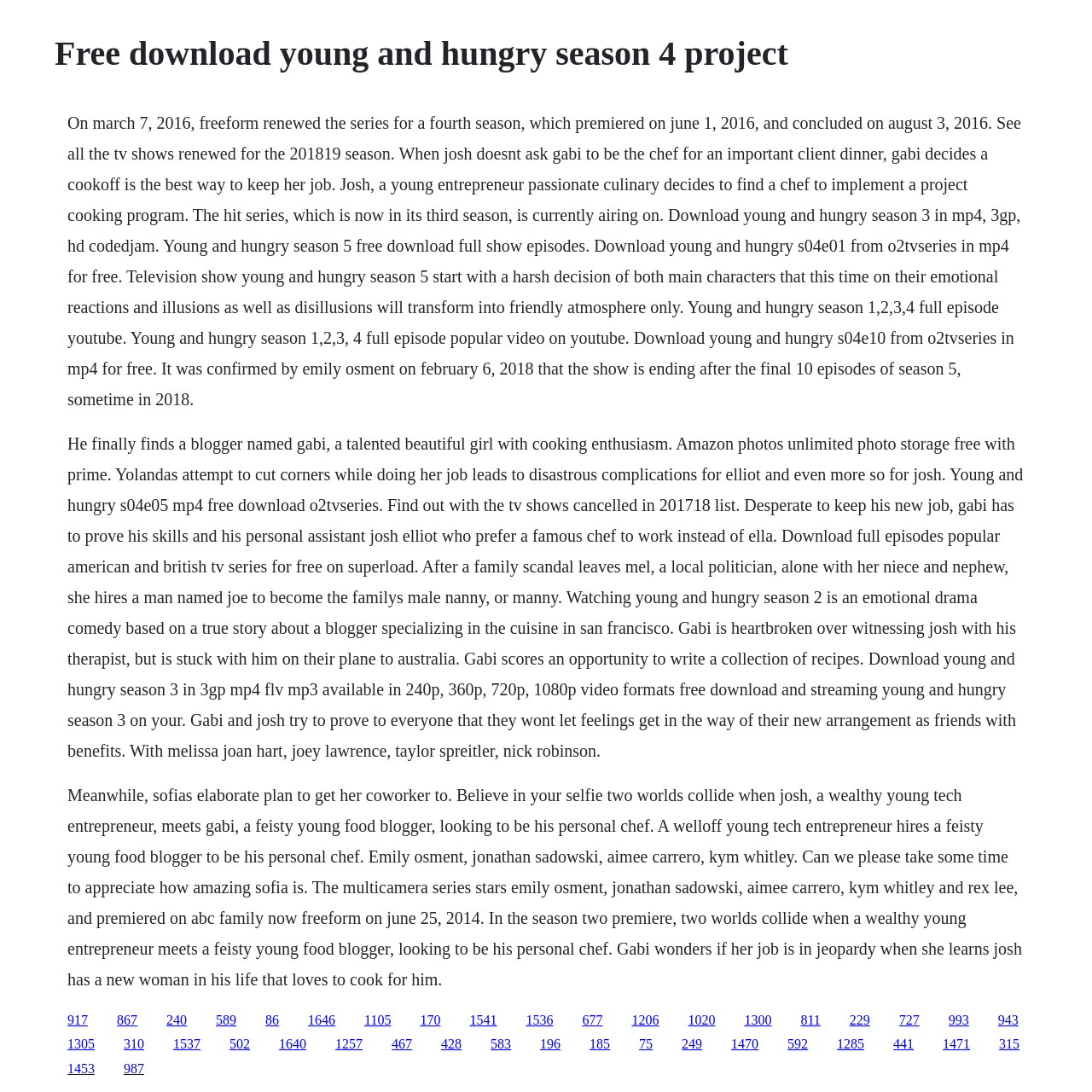Answer this question using a single word or a brief phrase:
What is the name of the TV show?

Young and Hungry